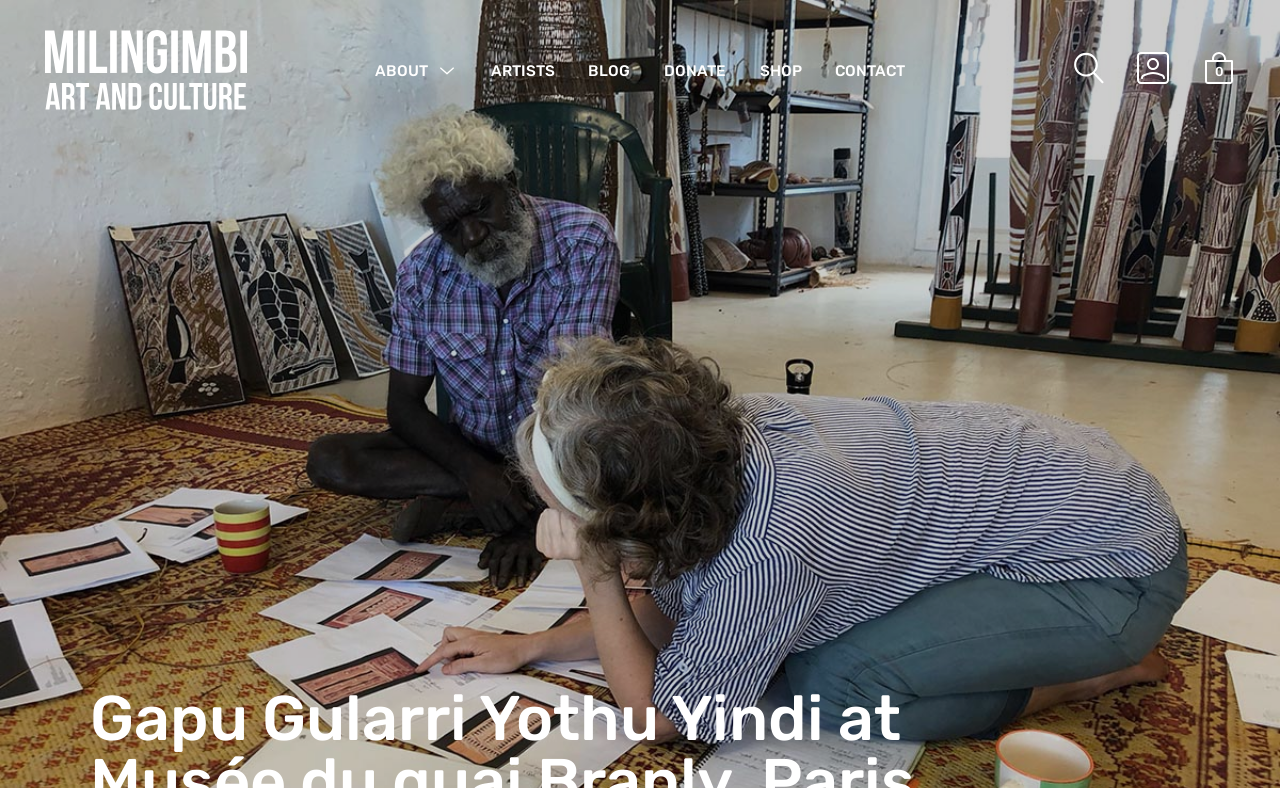Please find and generate the text of the main heading on the webpage.

Gapu Gularri Yothu Yindi at Musée du quai Branly, Paris